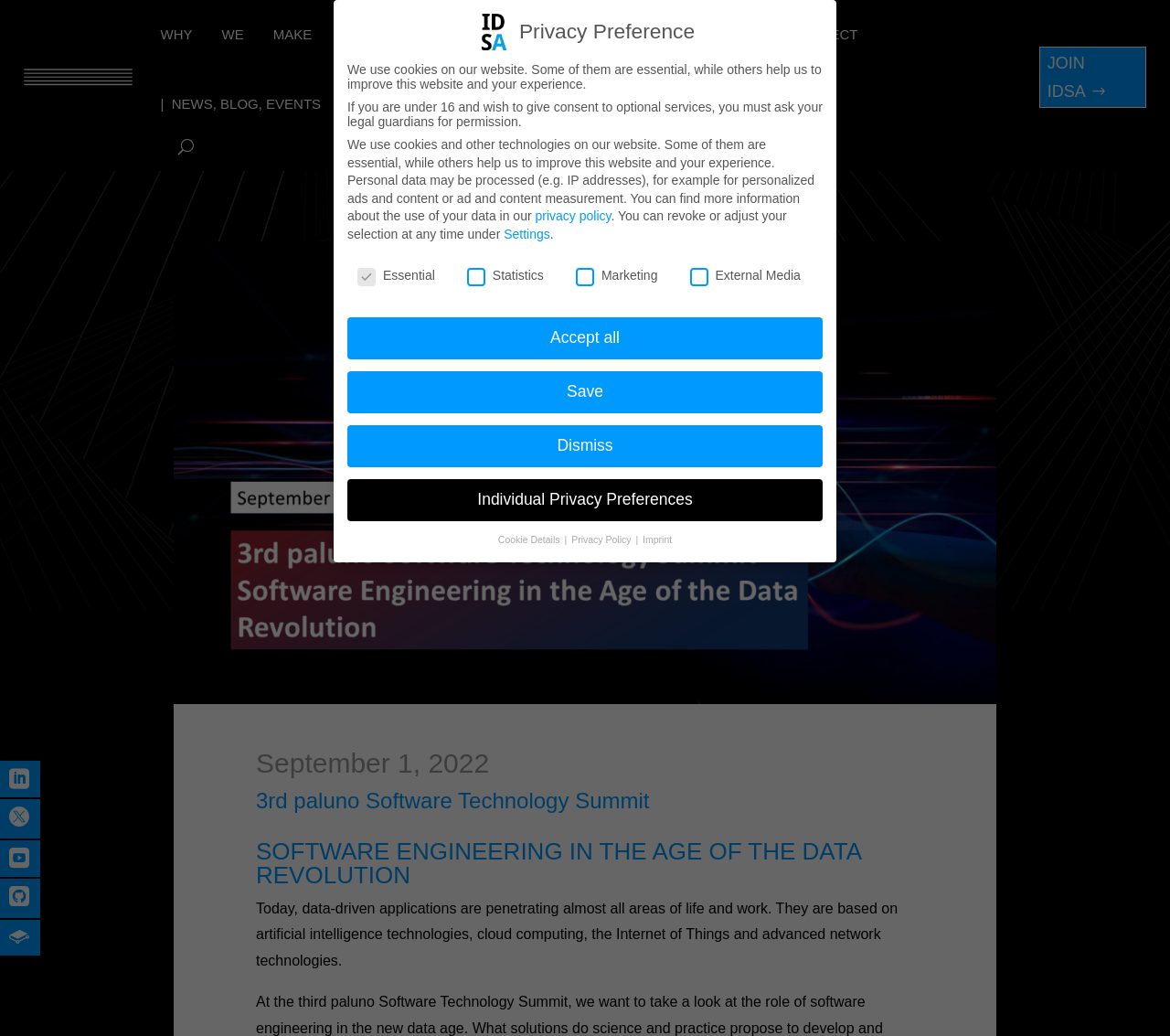What is the theme of the Software Technology Summit? Using the information from the screenshot, answer with a single word or phrase.

Software engineering in the age of data revolution